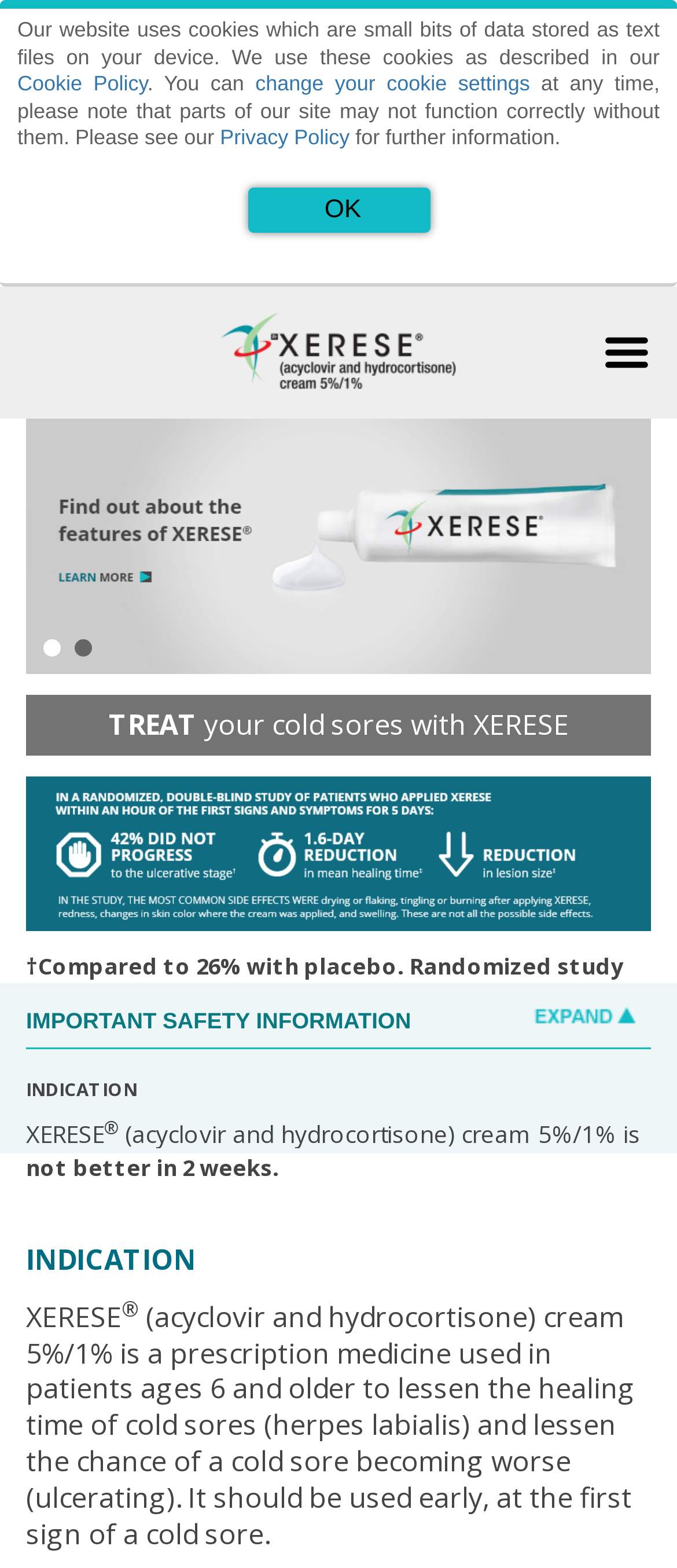What is the name of the prescription medicine?
Give a single word or phrase answer based on the content of the image.

XERESE